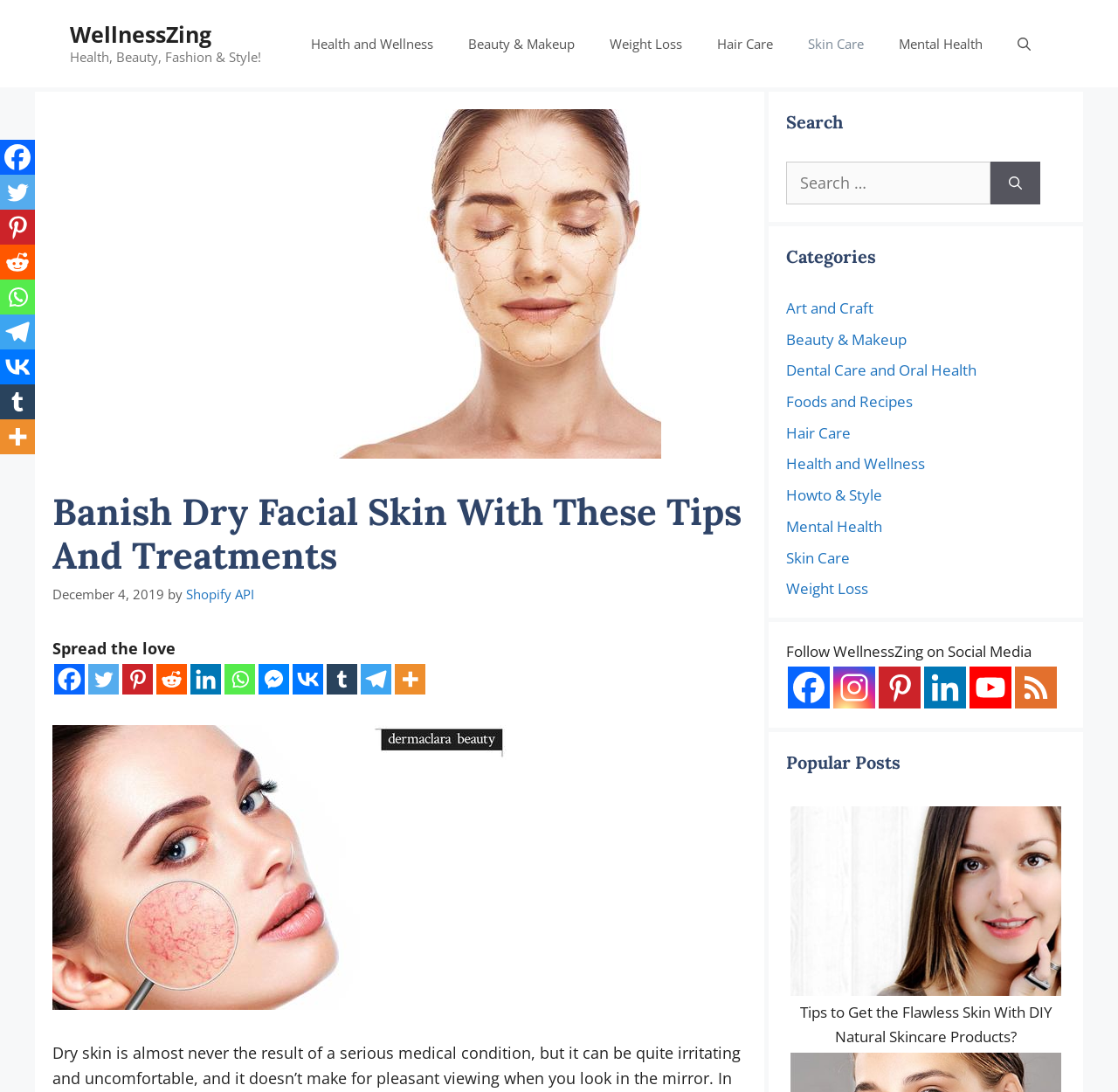Find the bounding box coordinates of the element to click in order to complete this instruction: "Click on the 'Skin Care' link". The bounding box coordinates must be four float numbers between 0 and 1, denoted as [left, top, right, bottom].

[0.707, 0.016, 0.788, 0.064]